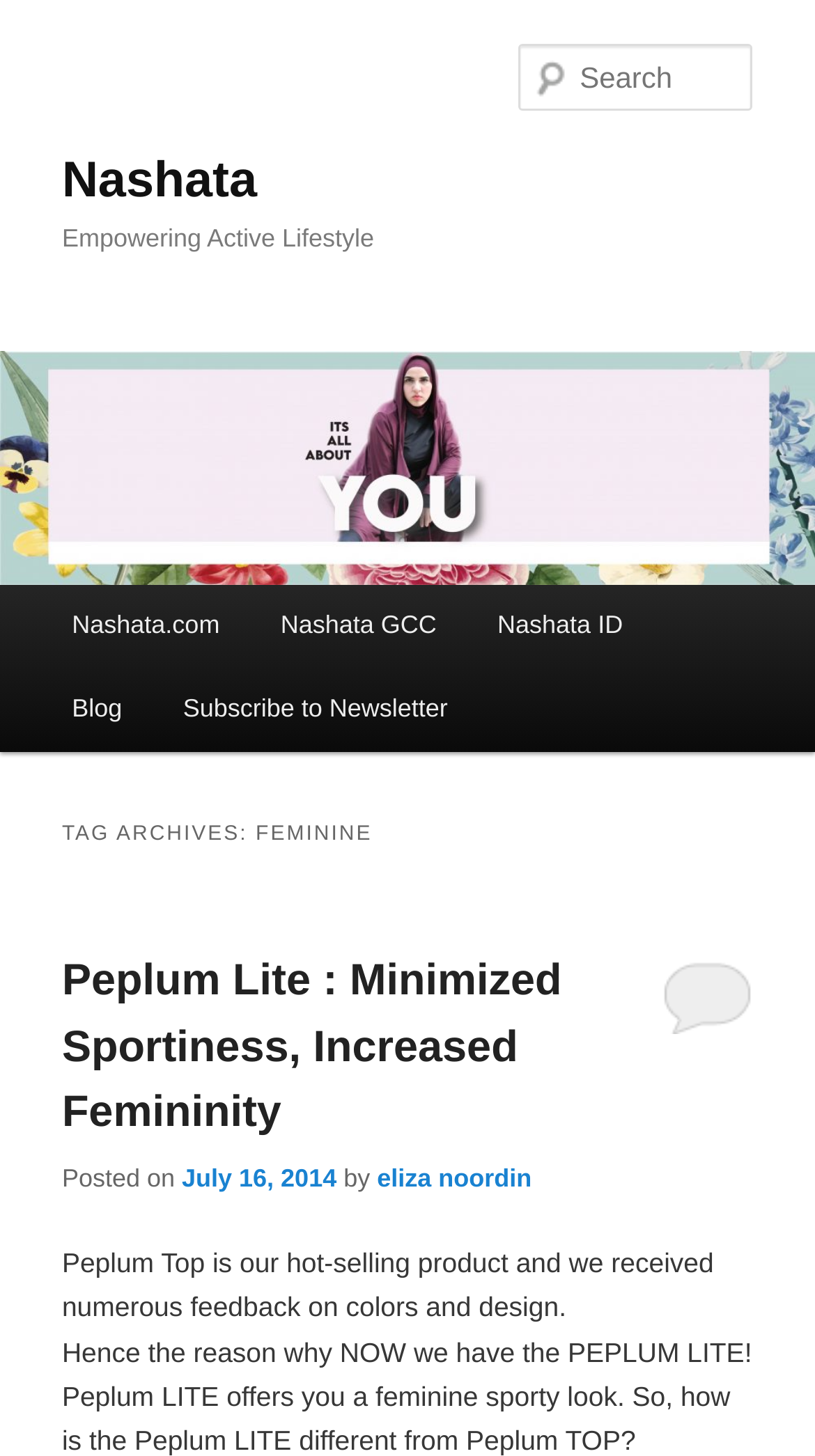Given the webpage screenshot, identify the bounding box of the UI element that matches this description: "parent_node: Search name="s" placeholder="Search"".

[0.637, 0.03, 0.924, 0.076]